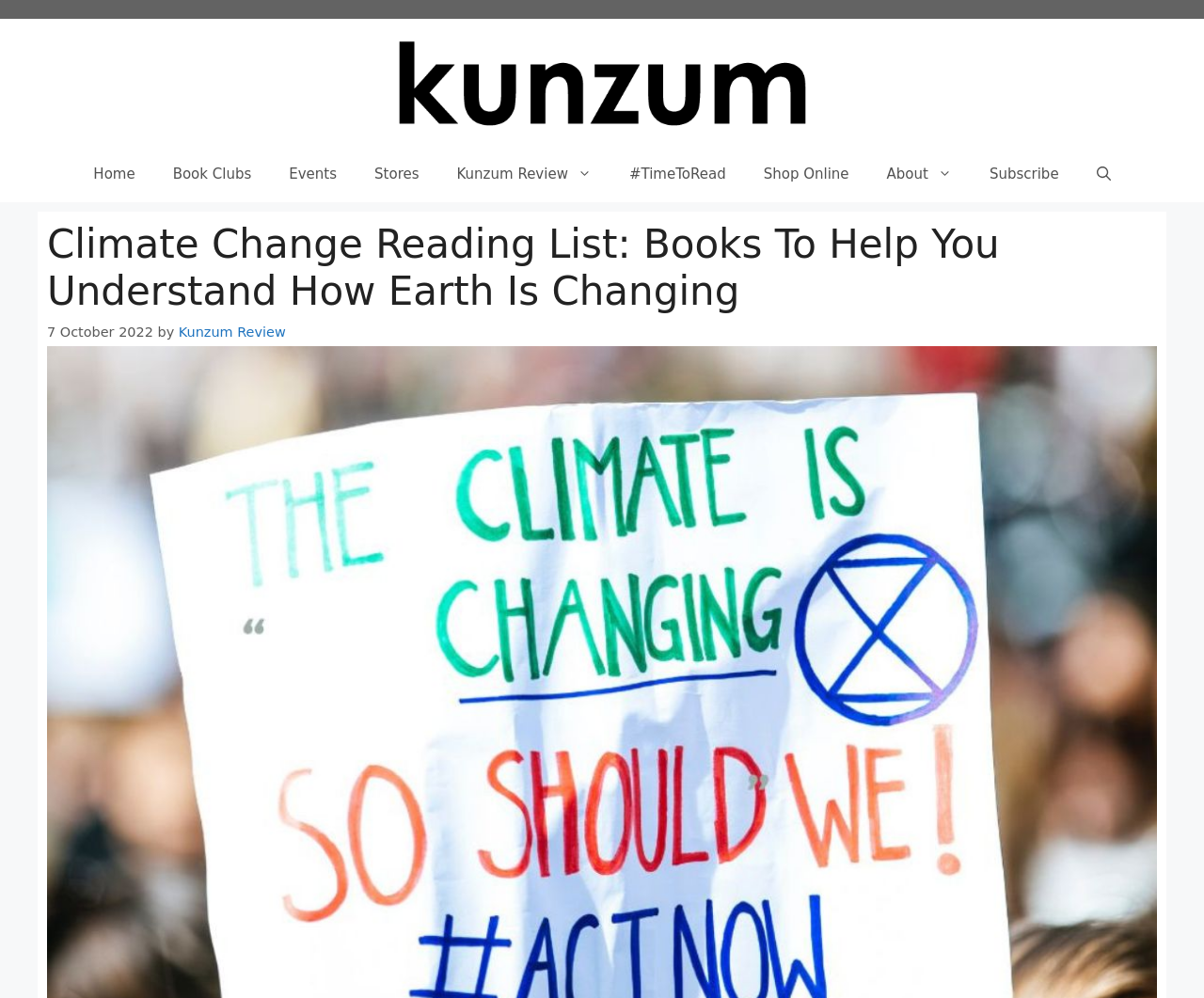Identify the bounding box coordinates of the part that should be clicked to carry out this instruction: "read Kunzum review".

[0.148, 0.325, 0.237, 0.34]